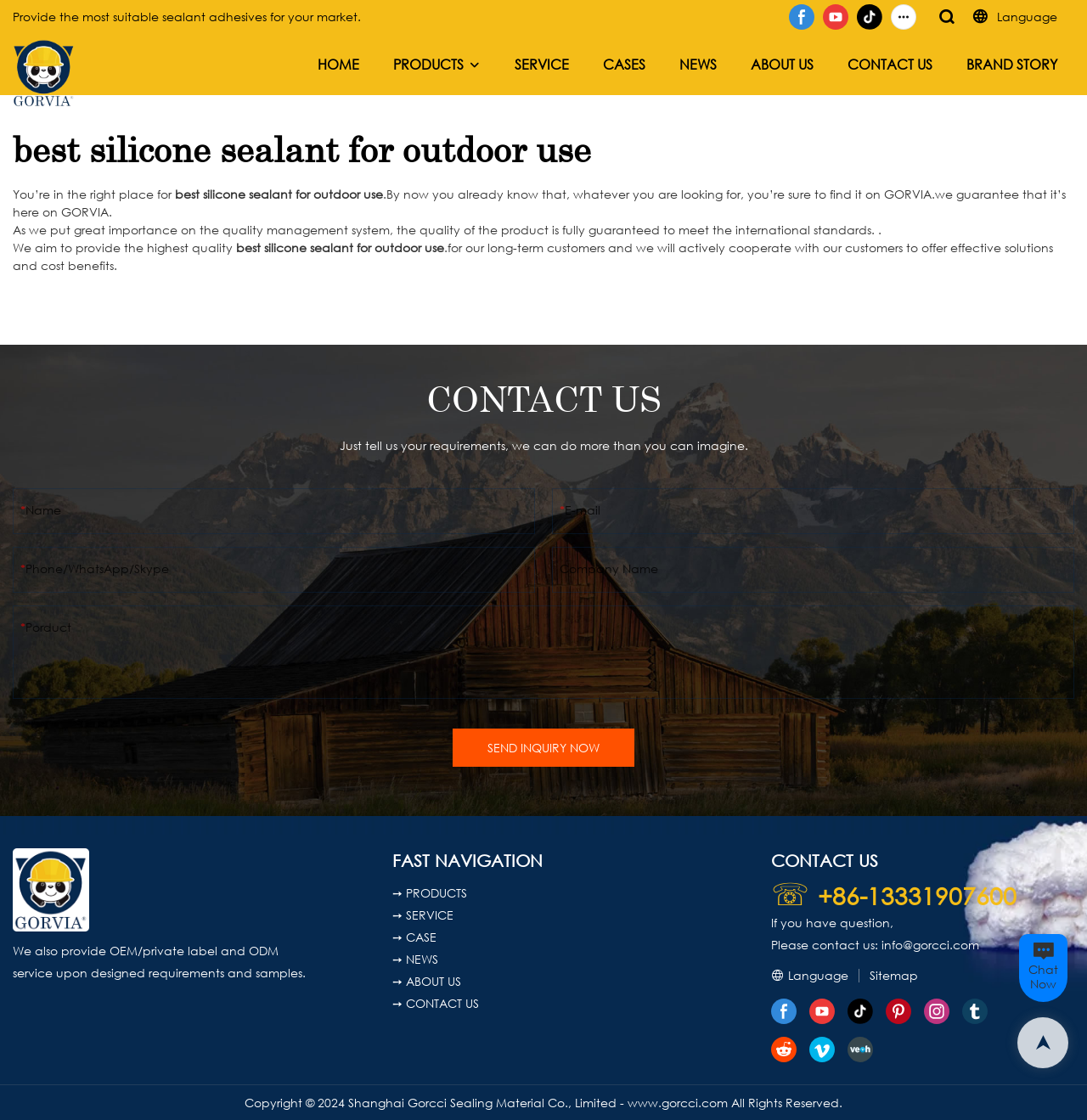Give the bounding box coordinates for this UI element: "➙ CONTACT US". The coordinates should be four float numbers between 0 and 1, arranged as [left, top, right, bottom].

[0.361, 0.889, 0.44, 0.903]